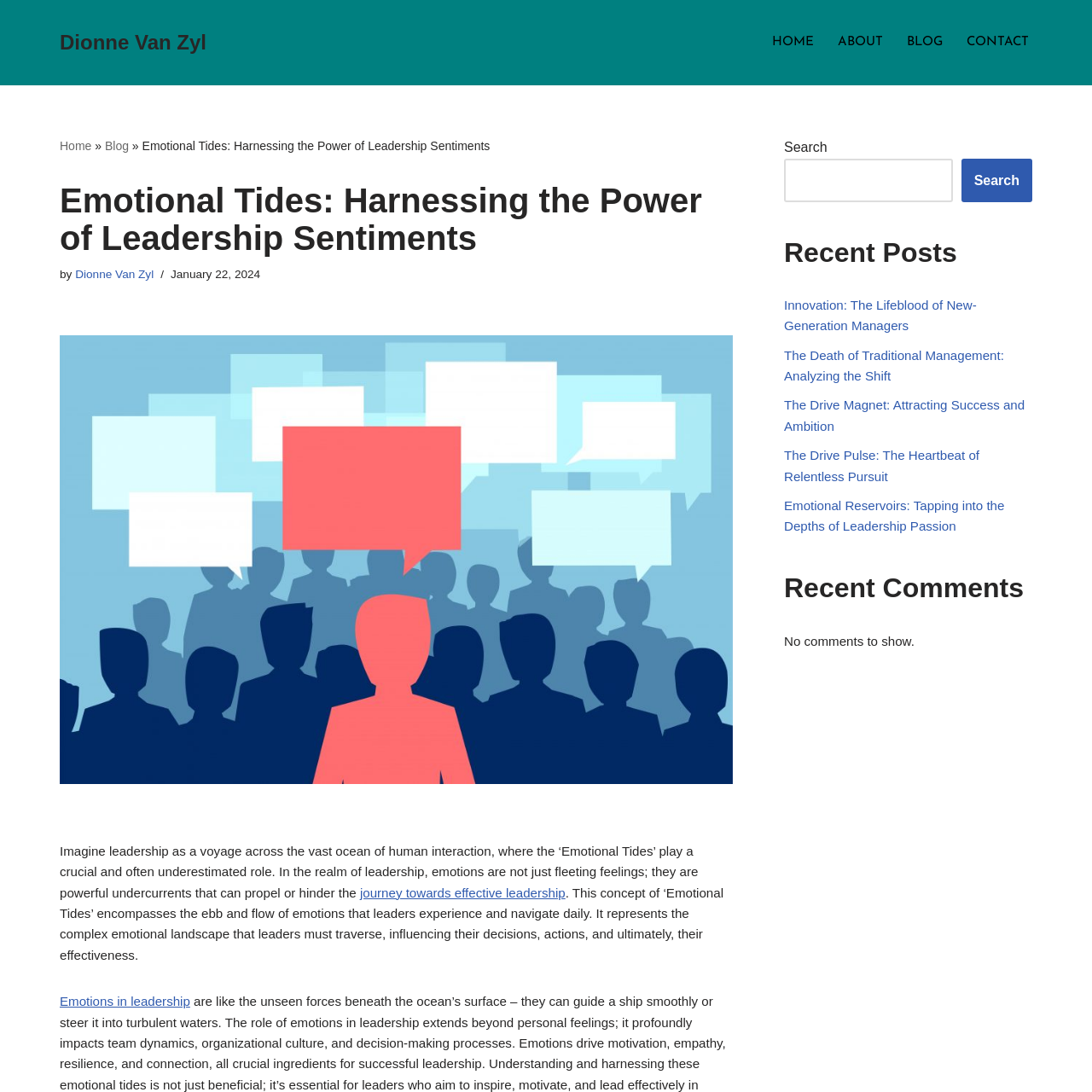Please use the details from the image to answer the following question comprehensively:
What is the date of the current article?

I found the date by looking at the text 'January 22, 2024' which is located below the title 'Emotional Tides: Harnessing the Power of Leadership Sentiments'.